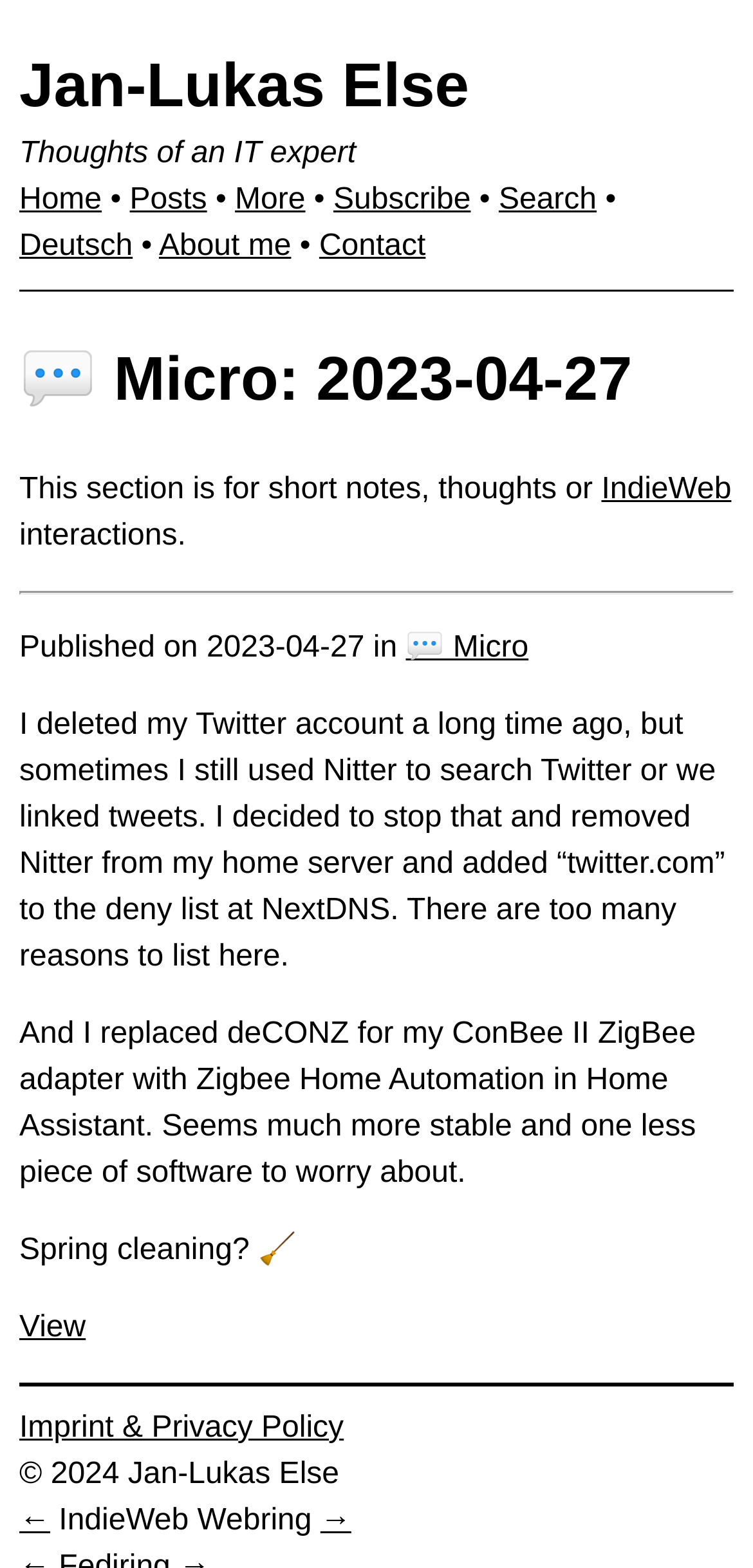Using the provided element description "More", determine the bounding box coordinates of the UI element.

[0.312, 0.117, 0.406, 0.138]